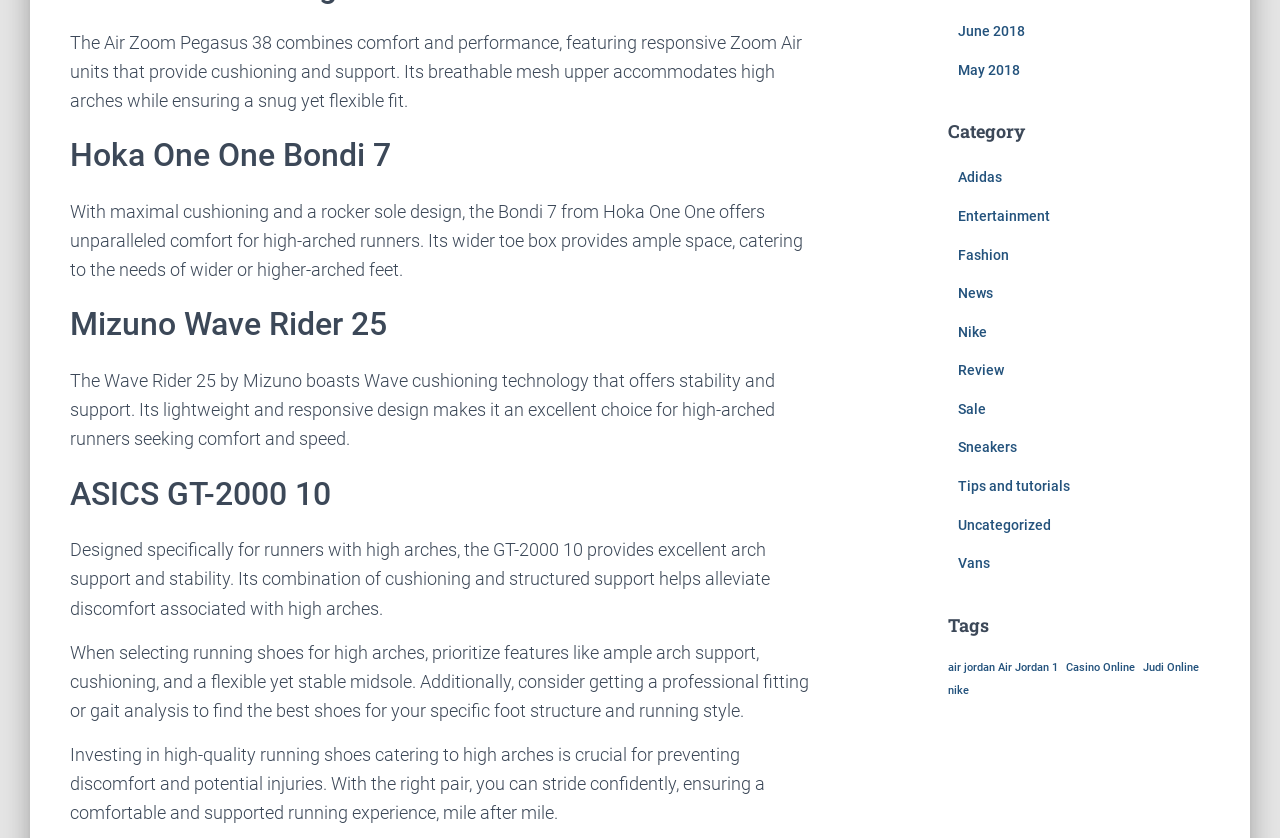Look at the image and answer the question in detail:
What is the category of the webpage?

The webpage has a heading 'Category' with links to various categories, but based on the content of the webpage, it appears to be primarily focused on running shoes, with discussions of different shoe models and their features.